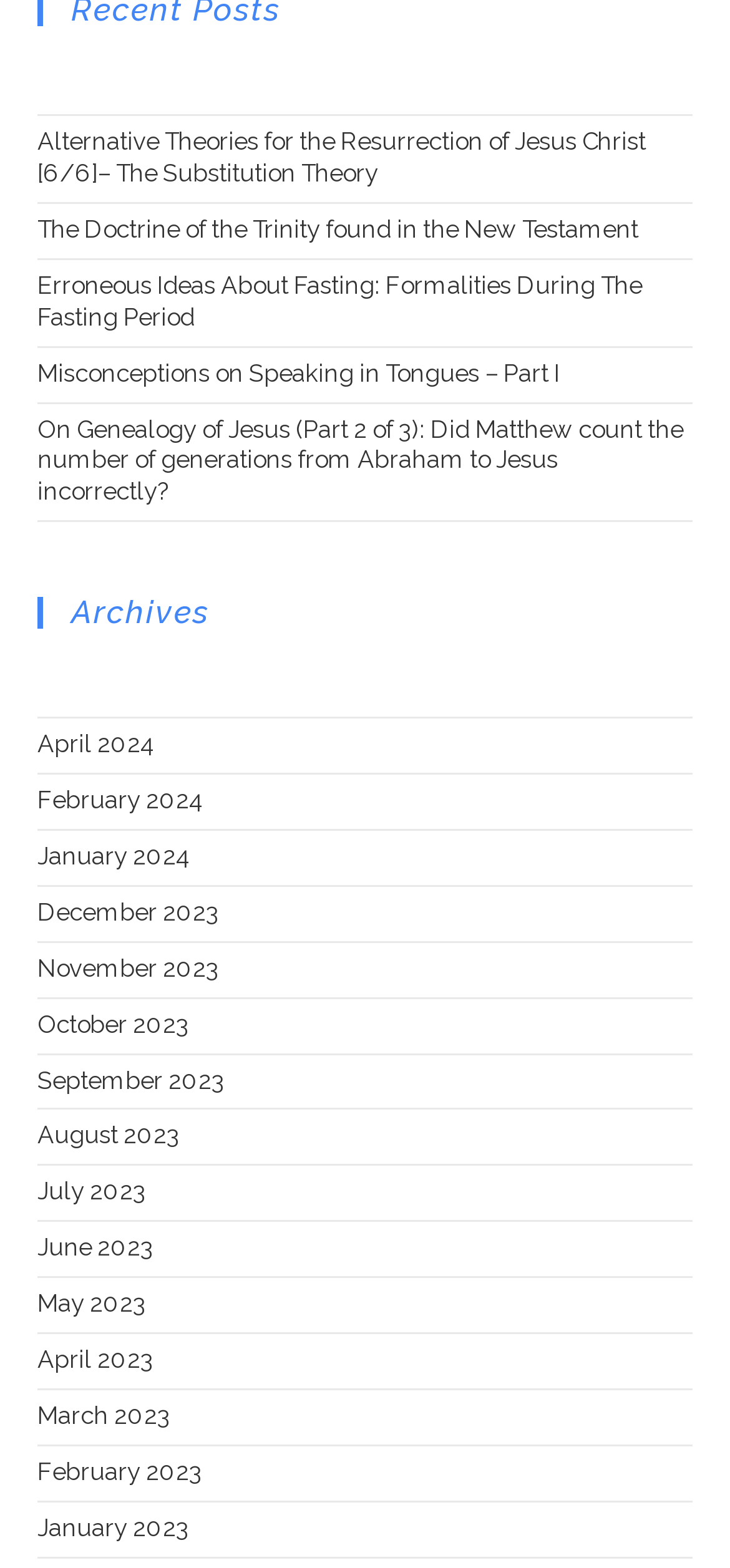Please specify the bounding box coordinates of the clickable section necessary to execute the following command: "view the article on Alternative Theories for the Resurrection of Jesus Christ".

[0.051, 0.081, 0.885, 0.119]